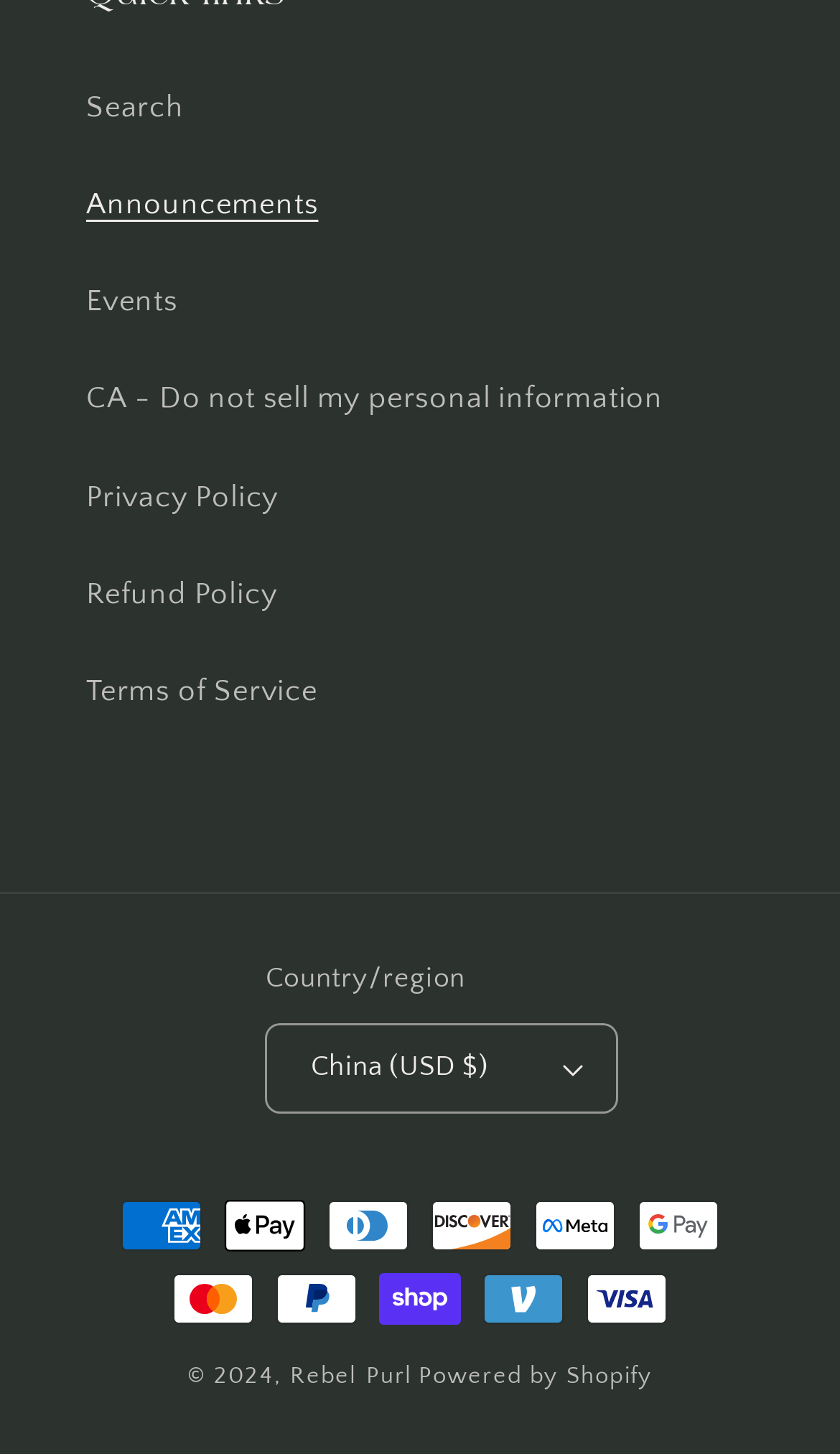Please determine the bounding box coordinates of the clickable area required to carry out the following instruction: "Pay with American Express". The coordinates must be four float numbers between 0 and 1, represented as [left, top, right, bottom].

[0.144, 0.825, 0.241, 0.86]